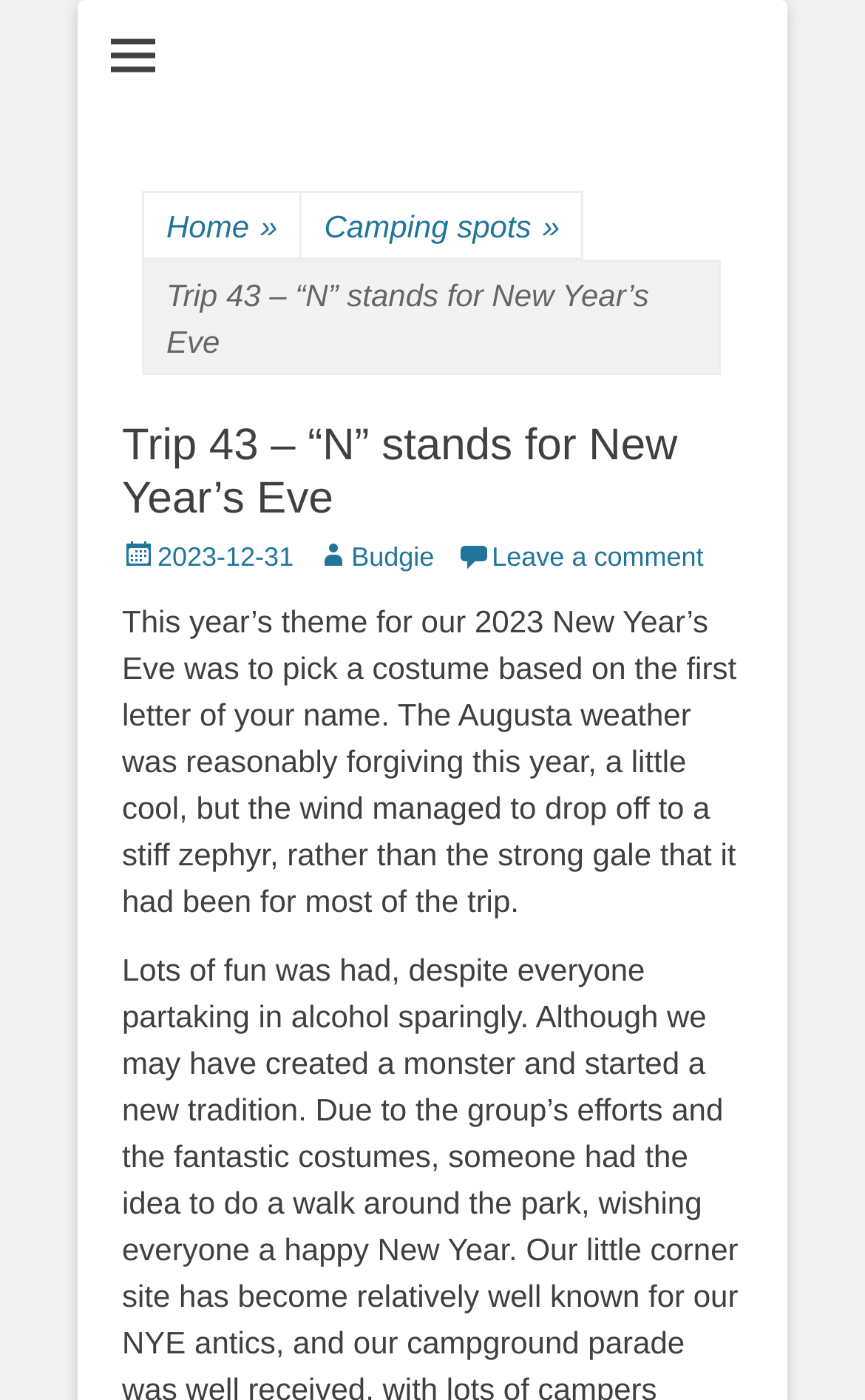What is the weather like in Augusta?
Using the visual information, answer the question in a single word or phrase.

Reasonably forgiving